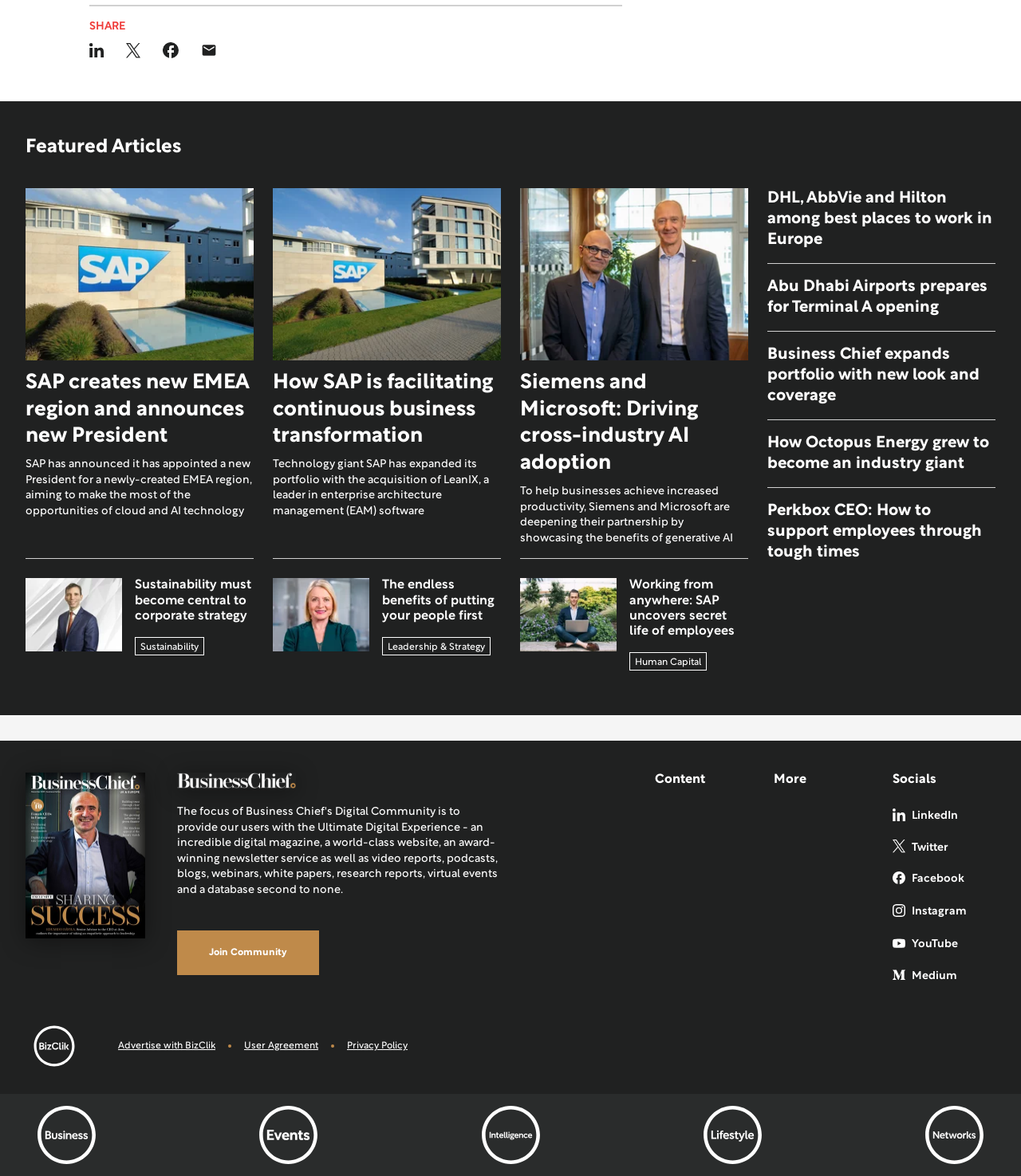Review the image closely and give a comprehensive answer to the question: How many links are available in the 'More' section?

I looked at the 'More' section and counted the number of links available, which is 5.